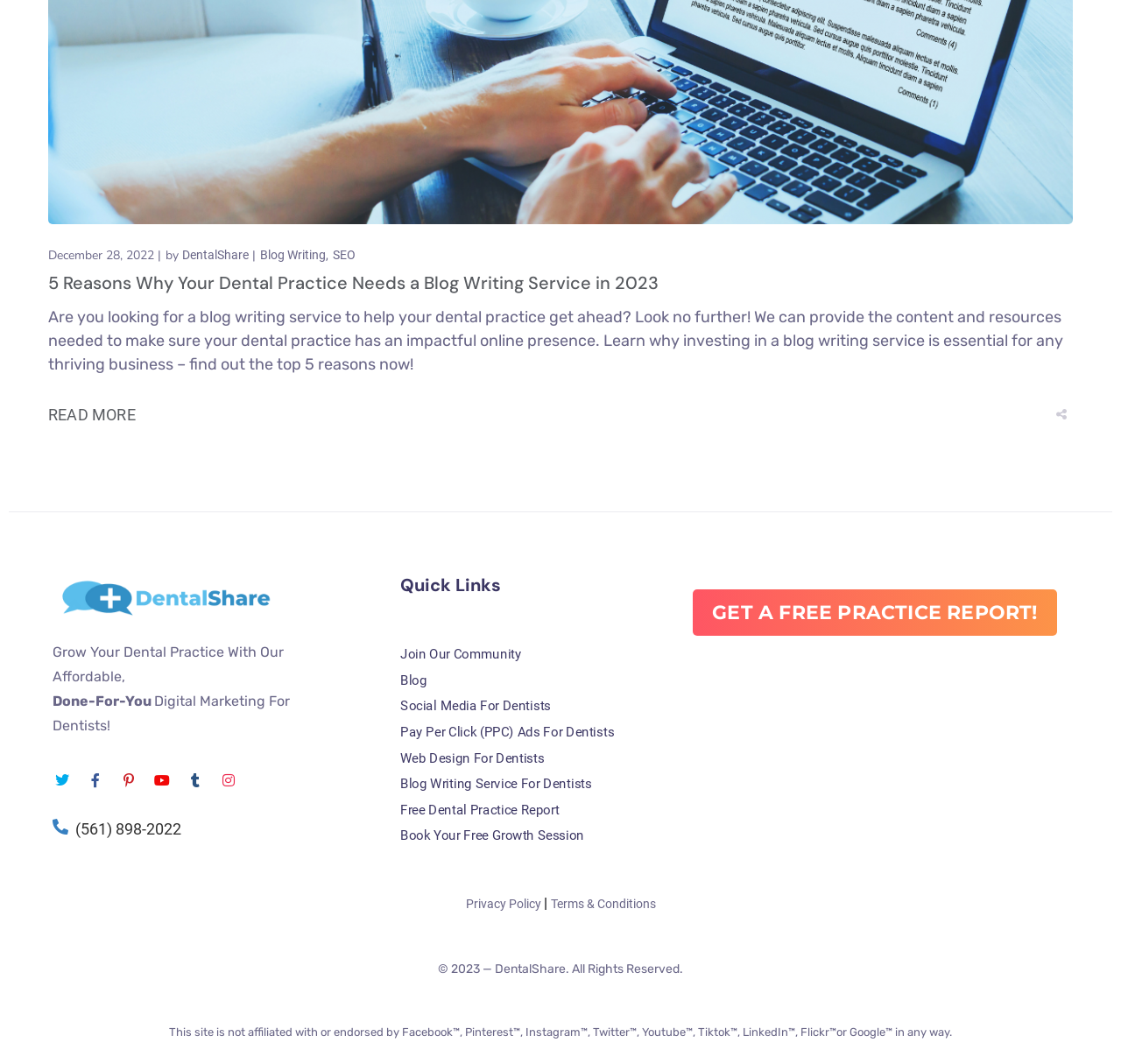What is the date mentioned at the top?
From the screenshot, supply a one-word or short-phrase answer.

December 28, 2022